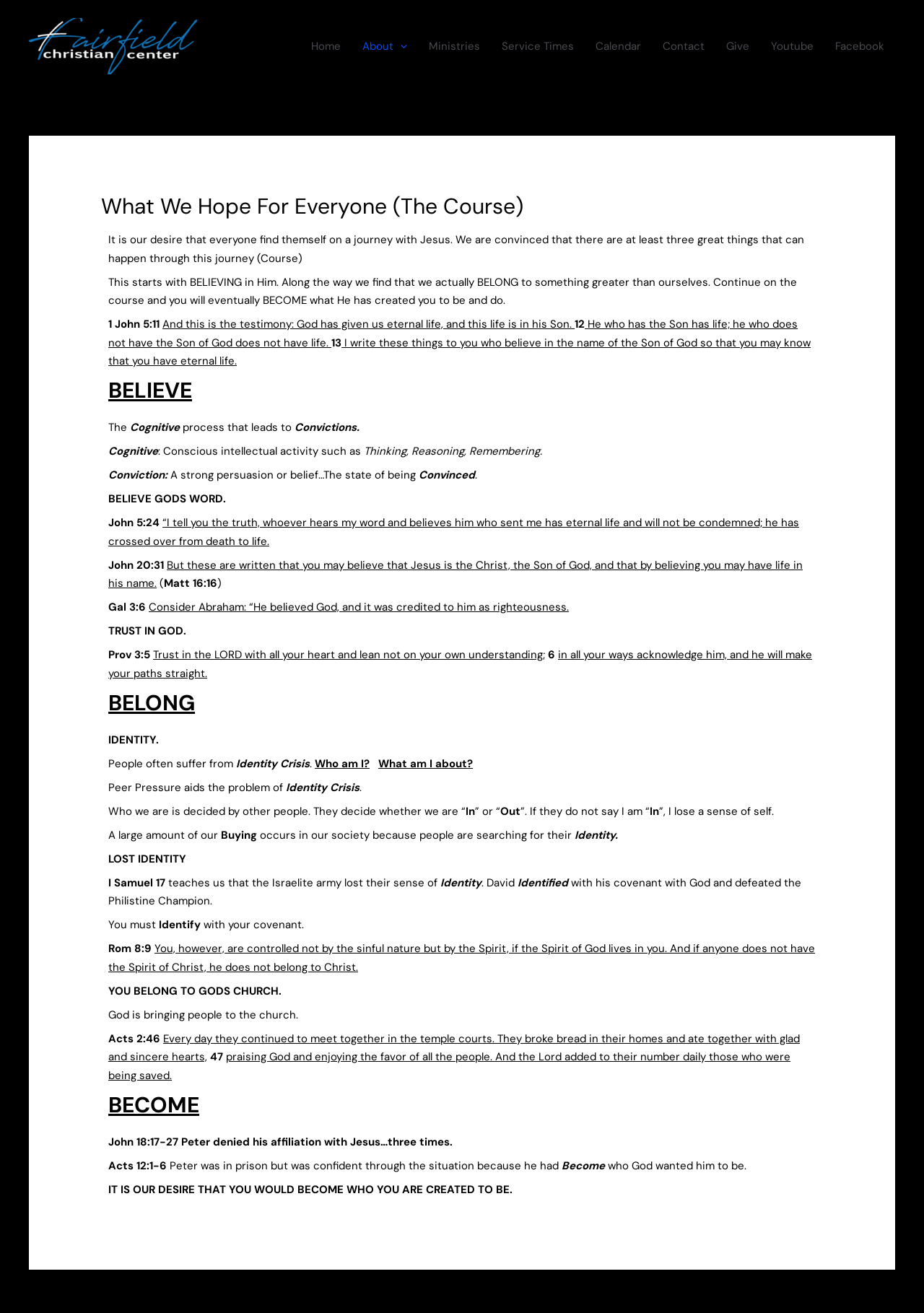Examine the screenshot and answer the question in as much detail as possible: How many headings are there in the article section?

The article section of the webpage contains three headings: 'What We Hope For Everyone (The Course)', 'BELIEVE', and 'BELONG'. These headings are used to organize the content of the webpage.